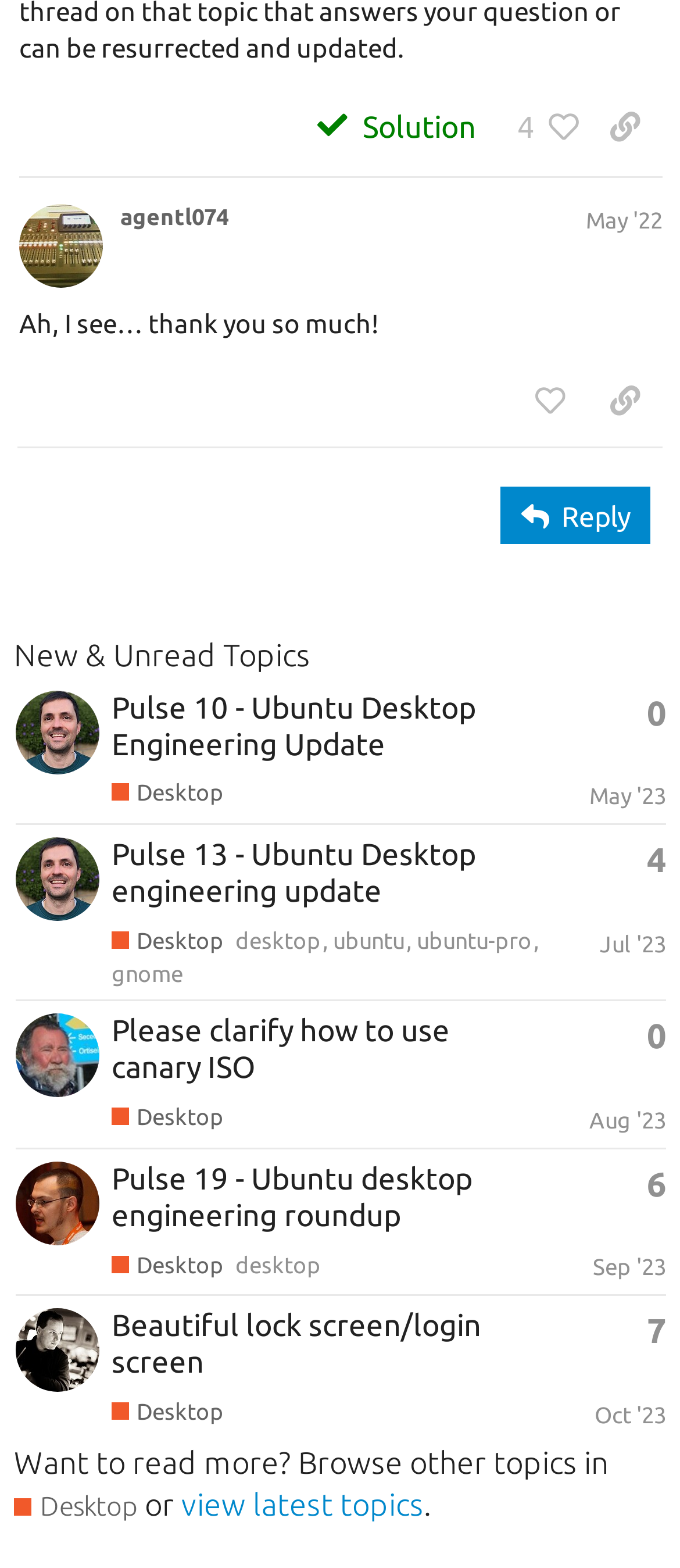Find the bounding box coordinates of the clickable region needed to perform the following instruction: "Copy a link to the post by agentl074". The coordinates should be provided as four float numbers between 0 and 1, i.e., [left, top, right, bottom].

[0.864, 0.234, 0.974, 0.276]